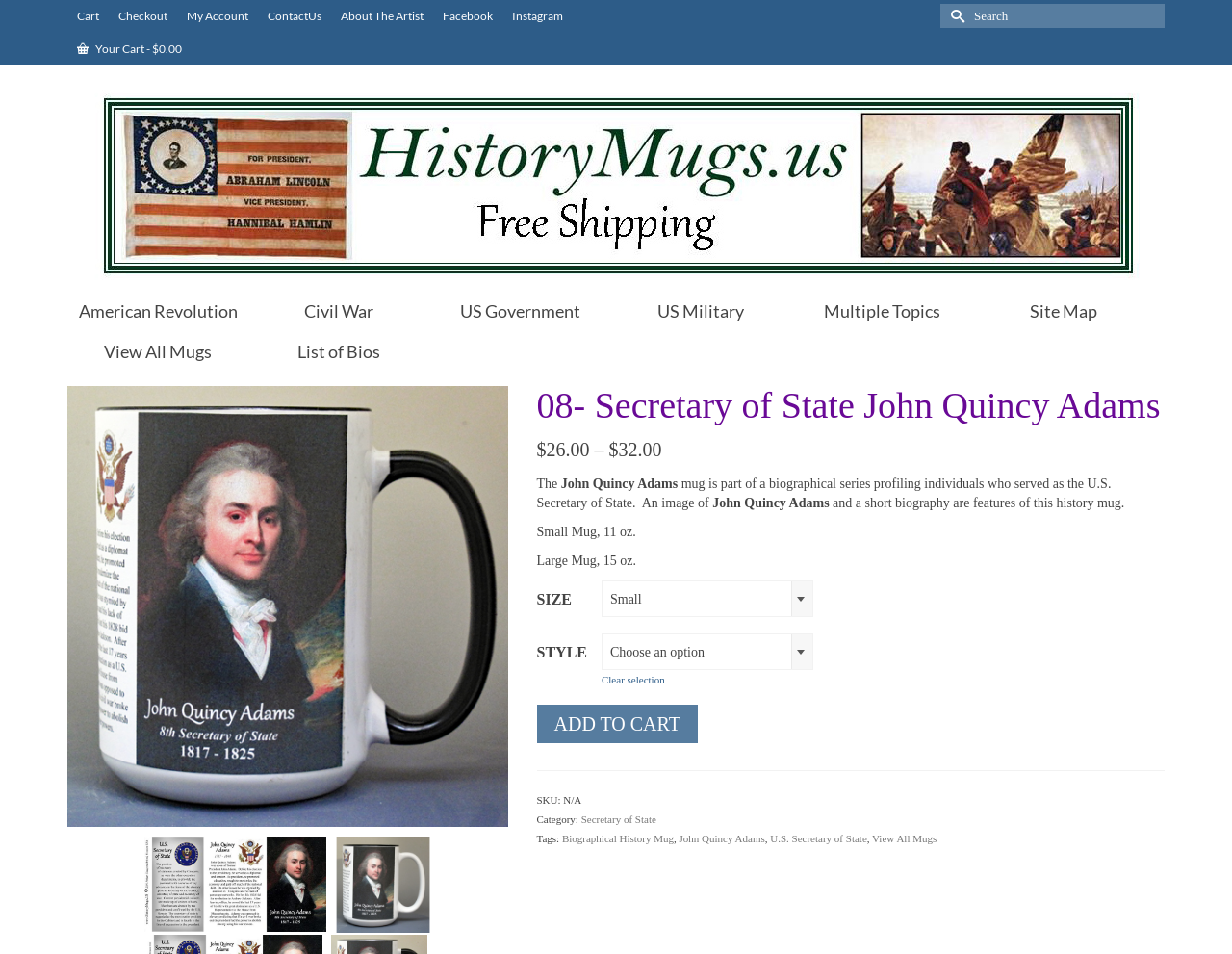How many oz is the large mug?
Please answer the question as detailed as possible.

I found the size of the large mug by looking at the text next to the 'Large Mug' option, which says '15 oz'.